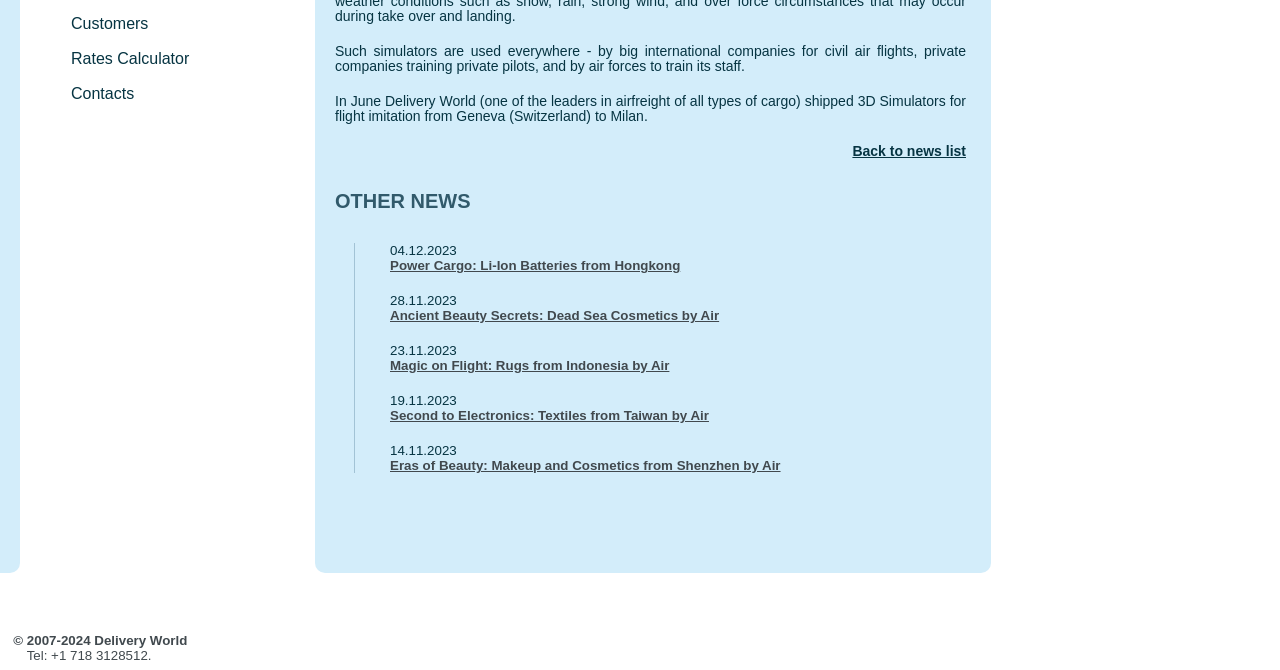From the screenshot, find the bounding box of the UI element matching this description: "Rates Calculator". Supply the bounding box coordinates in the form [left, top, right, bottom], each a float between 0 and 1.

[0.055, 0.03, 0.148, 0.055]